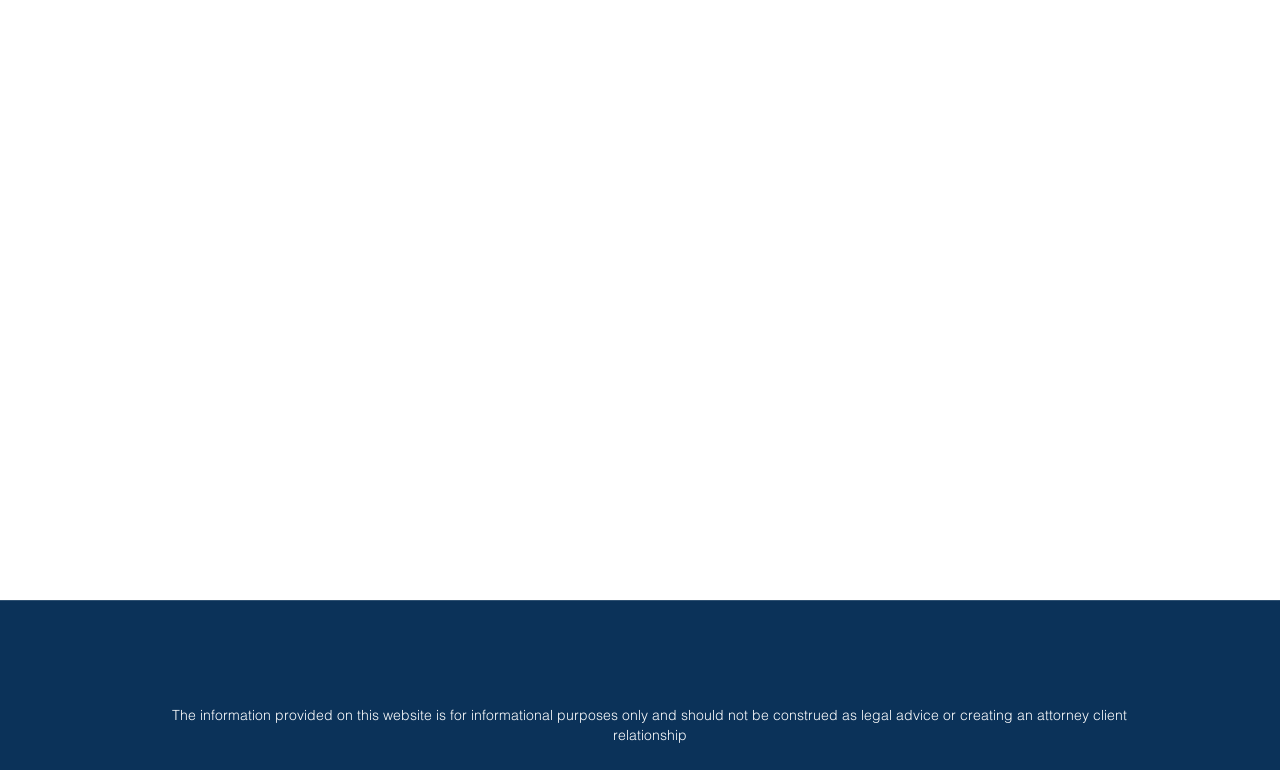Provide a one-word or brief phrase answer to the question:
How can I contact the author for a quote?

Email legal@djbaumlaw.com